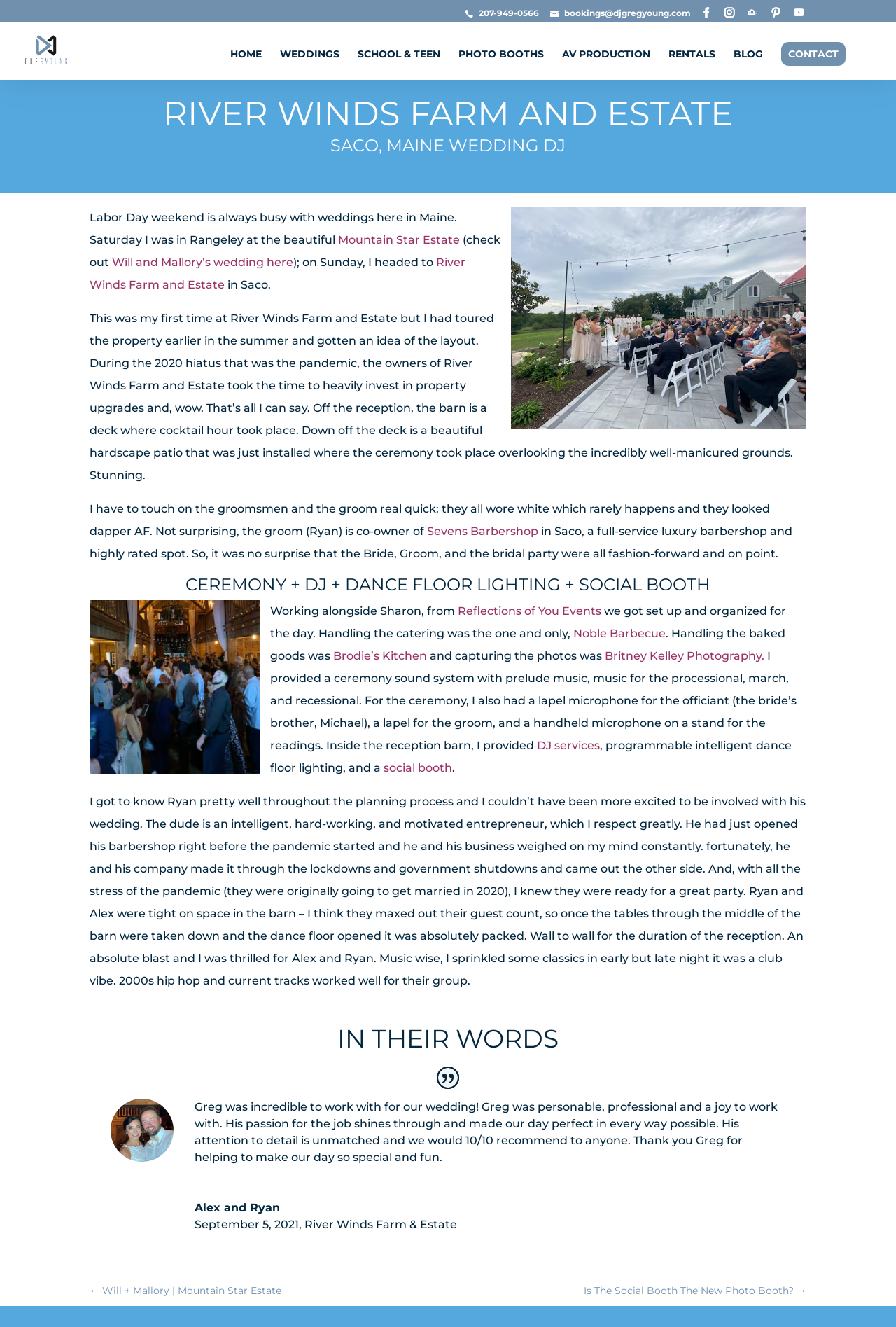Give a one-word or one-phrase response to the question:
What is the name of the catering company?

Noble Barbecue